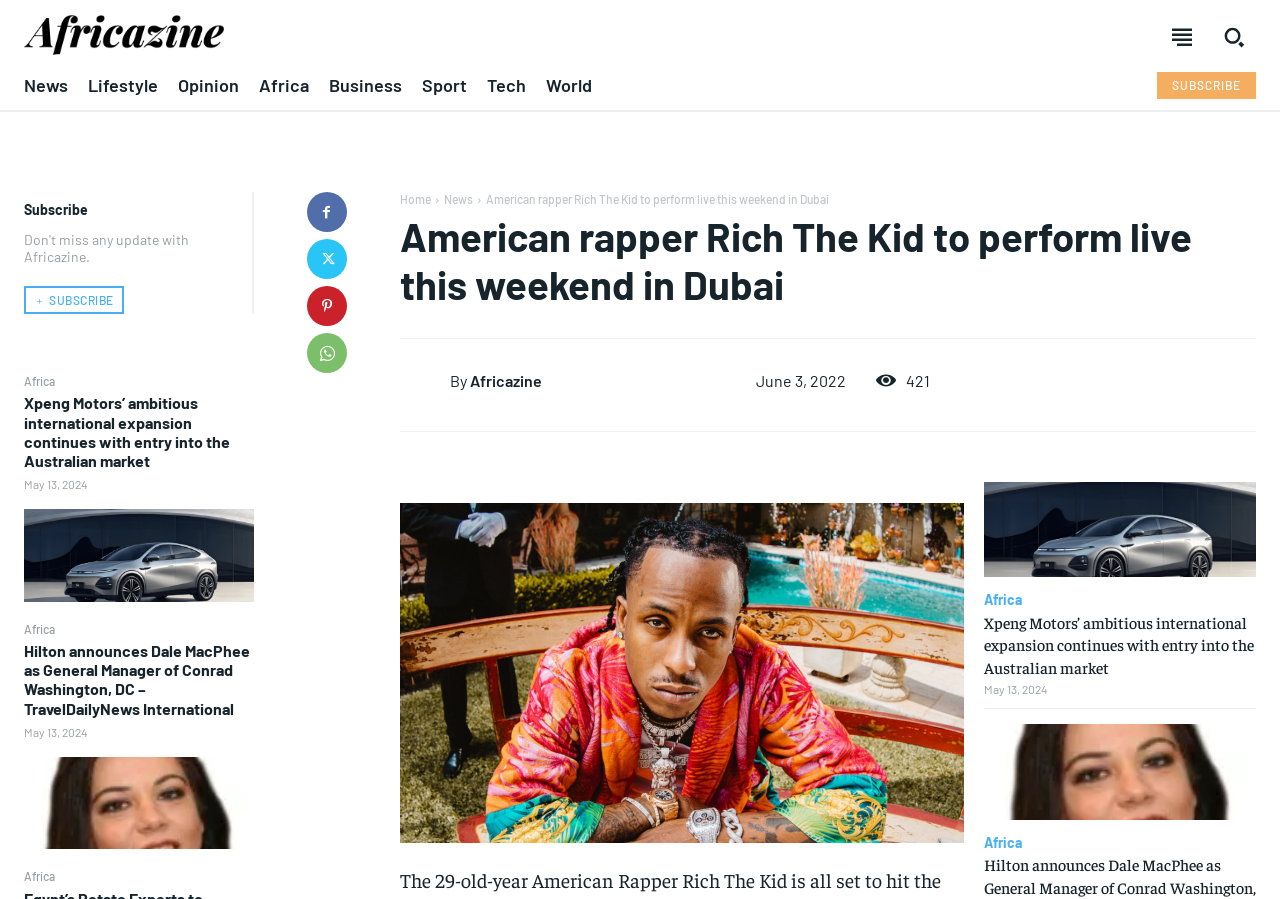Can you extract the headline from the webpage for me?

American rapper Rich The Kid to perform live this weekend in Dubai